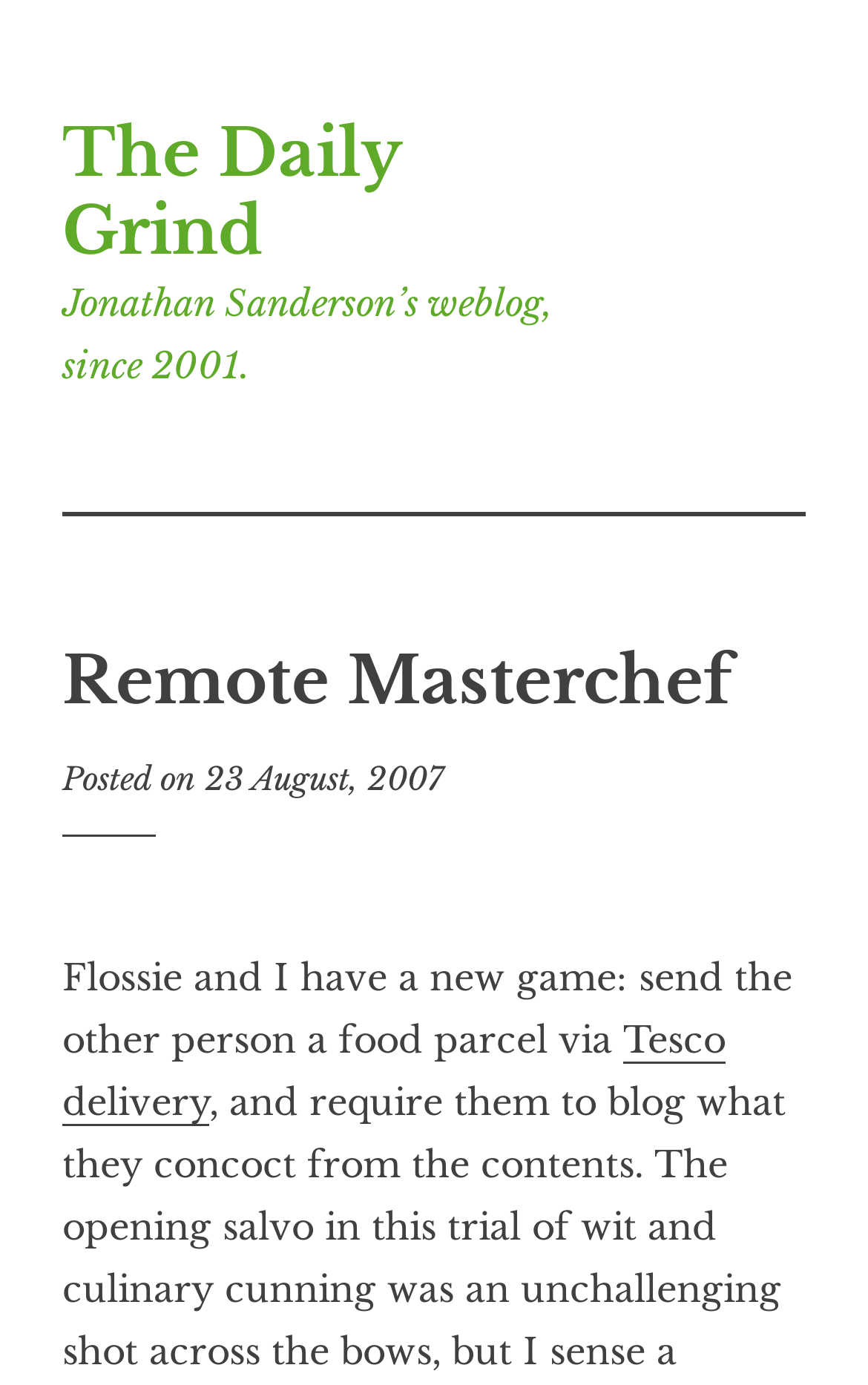What is the online delivery service mentioned?
Based on the content of the image, thoroughly explain and answer the question.

I found the online delivery service by looking at the link element 'Tesco delivery' which is a sub-element of the static text element.